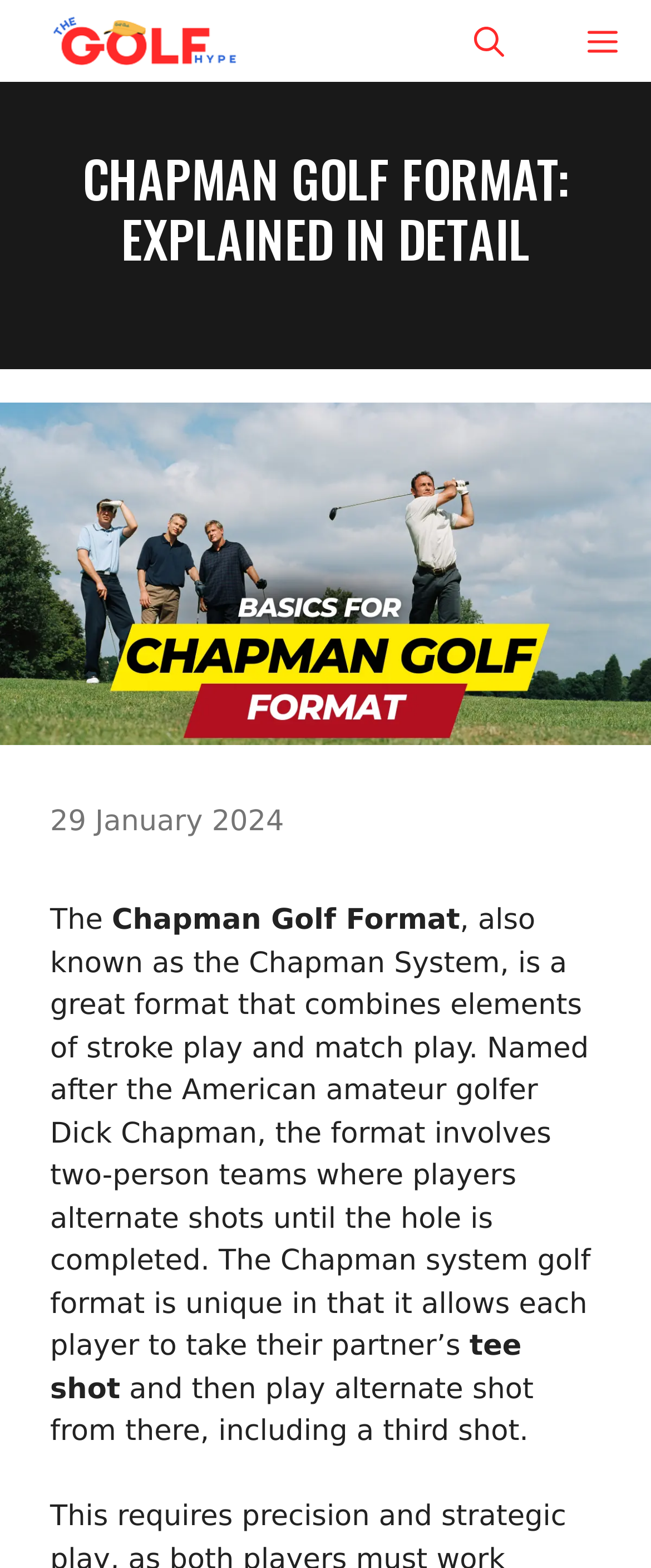When was the article about the Chapman Golf Format published?
We need a detailed and exhaustive answer to the question. Please elaborate.

I found this information by looking at the time element on the webpage, which displays the date '29 January 2024'.